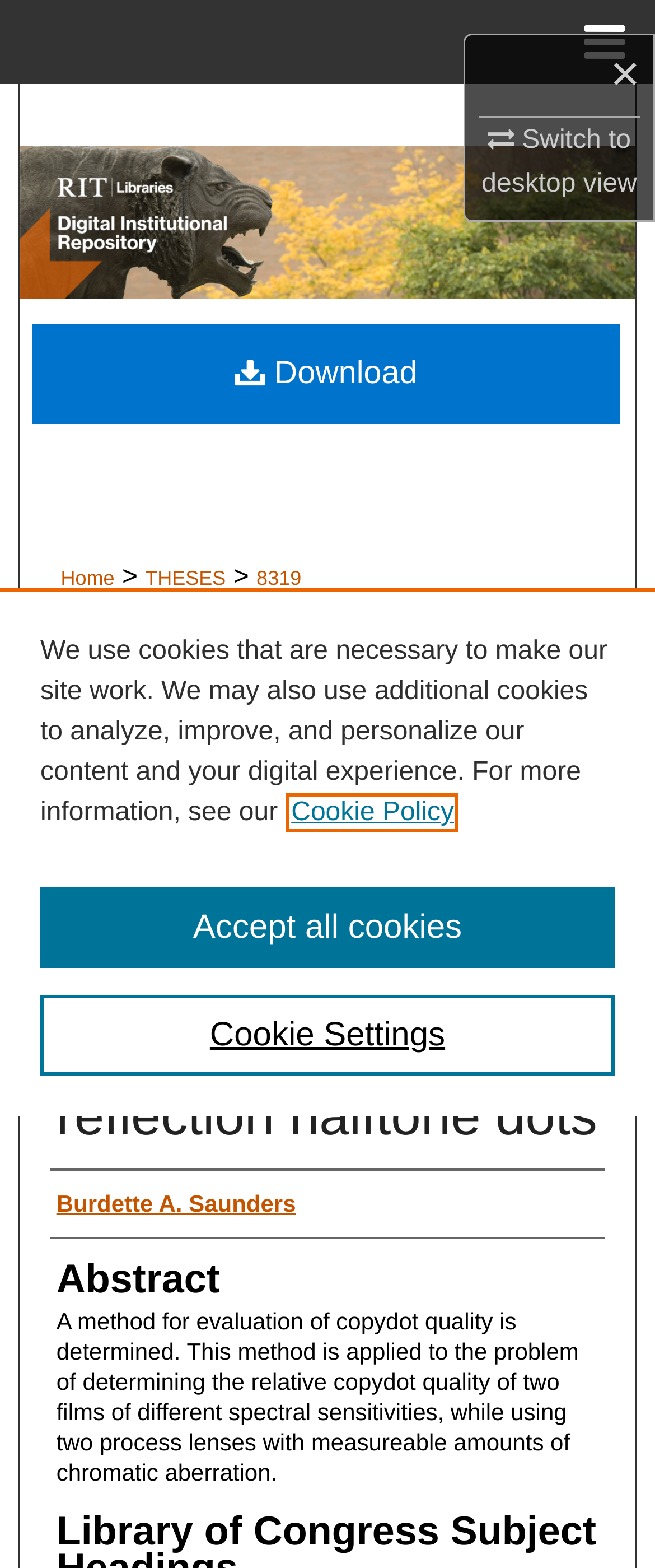Generate a comprehensive caption for the webpage you are viewing.

This webpage appears to be a digital repository or academic paper page. At the top right corner, there is a link to switch to desktop view, a menu icon, and a close button. Below these elements, there is a hidden menu with links to Home, Search, Browse Colleges and Departments, My Account, About, and DC Network Digital Commons Network.

On the left side, there is a logo of RIT Digital Institutional Repository, accompanied by a smaller logo of Rochester Institute of Technology. Below these logos, there is a navigation breadcrumb trail with links to Home, THESES, and 8319.

The main content of the page is divided into sections. The first section has a heading "THESES" and a link to the same title. Below this, there is a heading with the title of the paper, "The effect of chromatic aberration in process lenses on the copying of reflection halftone dots", which is also a link. The author's name, Burdette A. Saunders, is listed below the title.

The next section has a heading "Abstract" and a static text describing the paper's content, which is about evaluating copydot quality and its application to determining the relative copydot quality of two films with different spectral sensitivities.

Further down, there is a section with a heading "Library of Congress Subject Headings". Below this, there is a download link.

At the bottom of the page, there is a cookie banner with a privacy alert dialog. The dialog has a description of the website's cookie policy and buttons to configure cookie settings or accept all cookies.